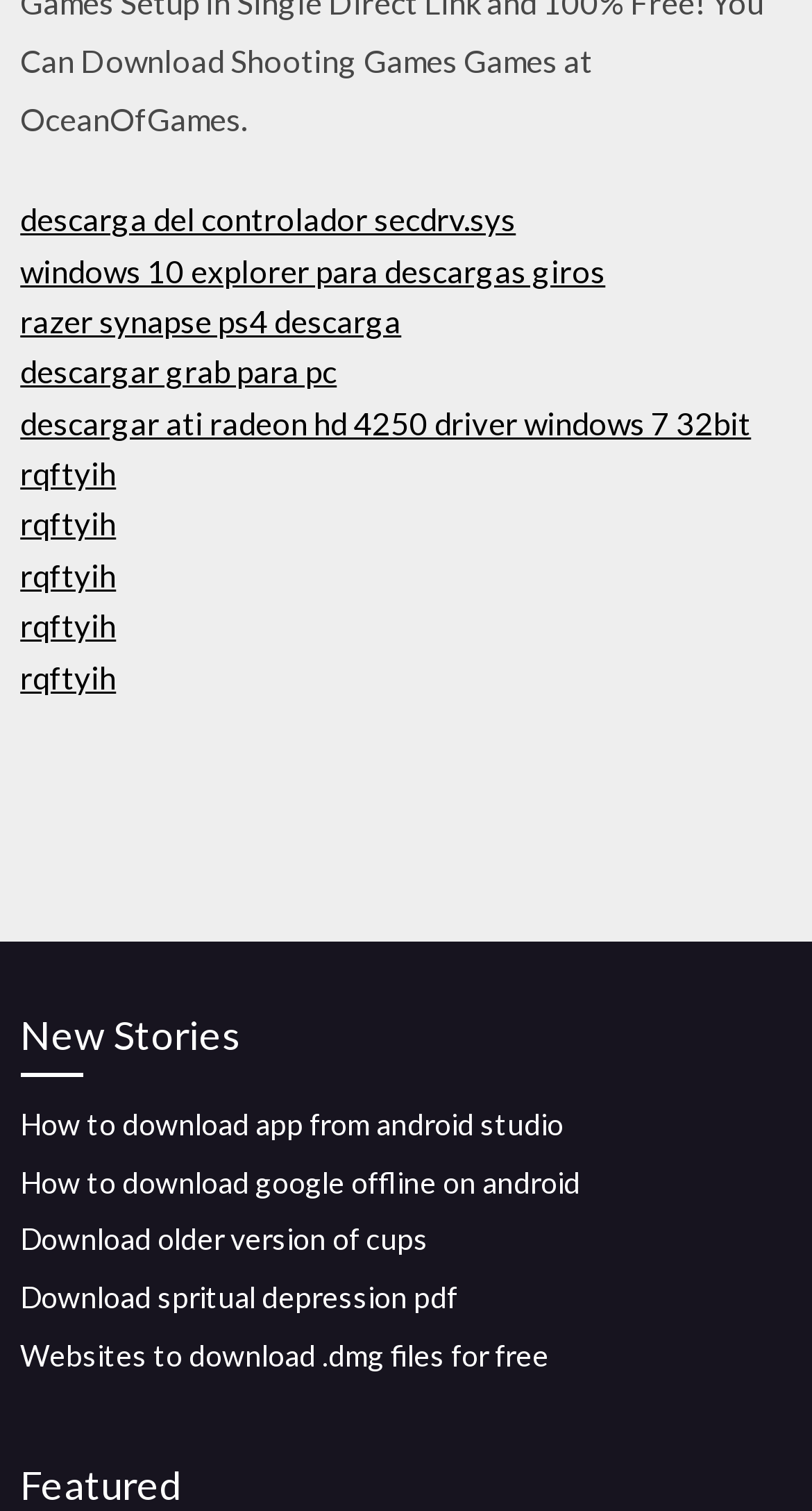Please answer the following question using a single word or phrase: 
How many links are there with the text 'rqftyih'?

5